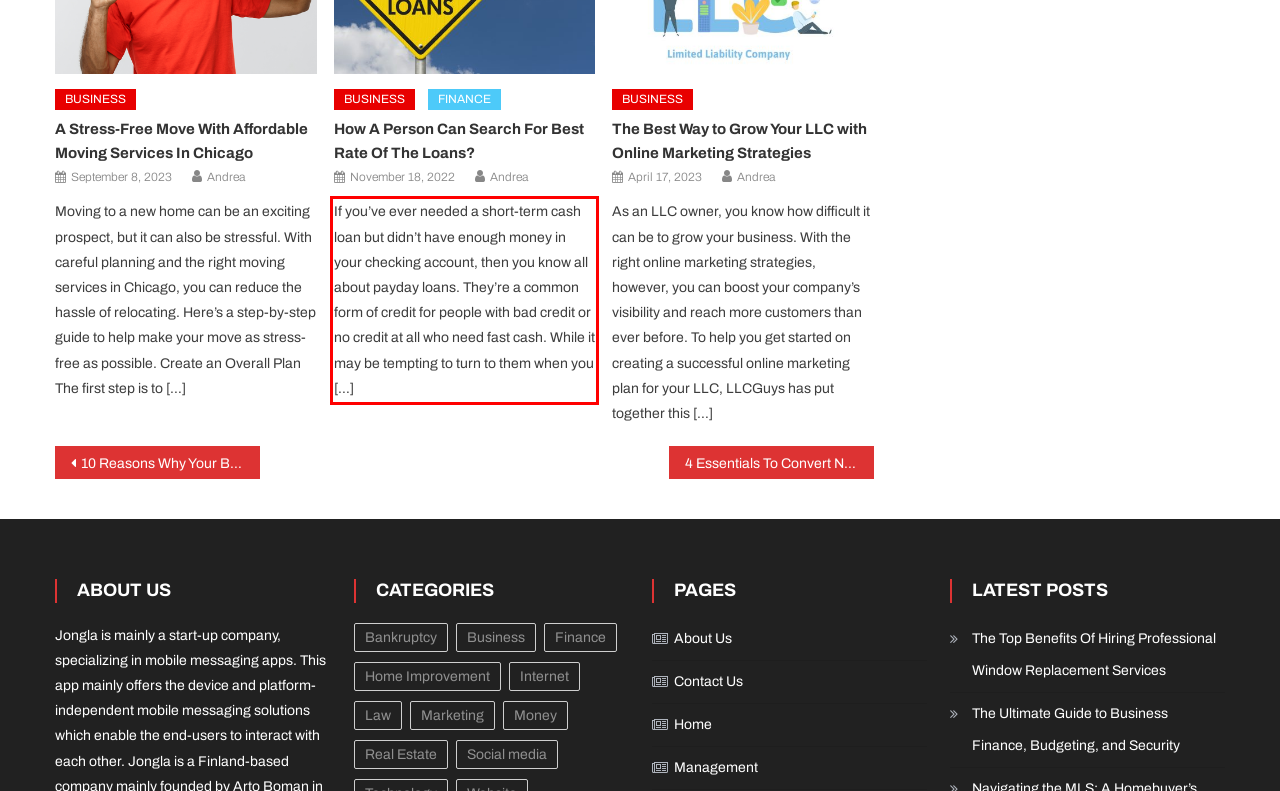Given a screenshot of a webpage, identify the red bounding box and perform OCR to recognize the text within that box.

If you’ve ever needed a short-term cash loan but didn’t have enough money in your checking account, then you know all about payday loans. They’re a common form of credit for people with bad credit or no credit at all who need fast cash. While it may be tempting to turn to them when you […]